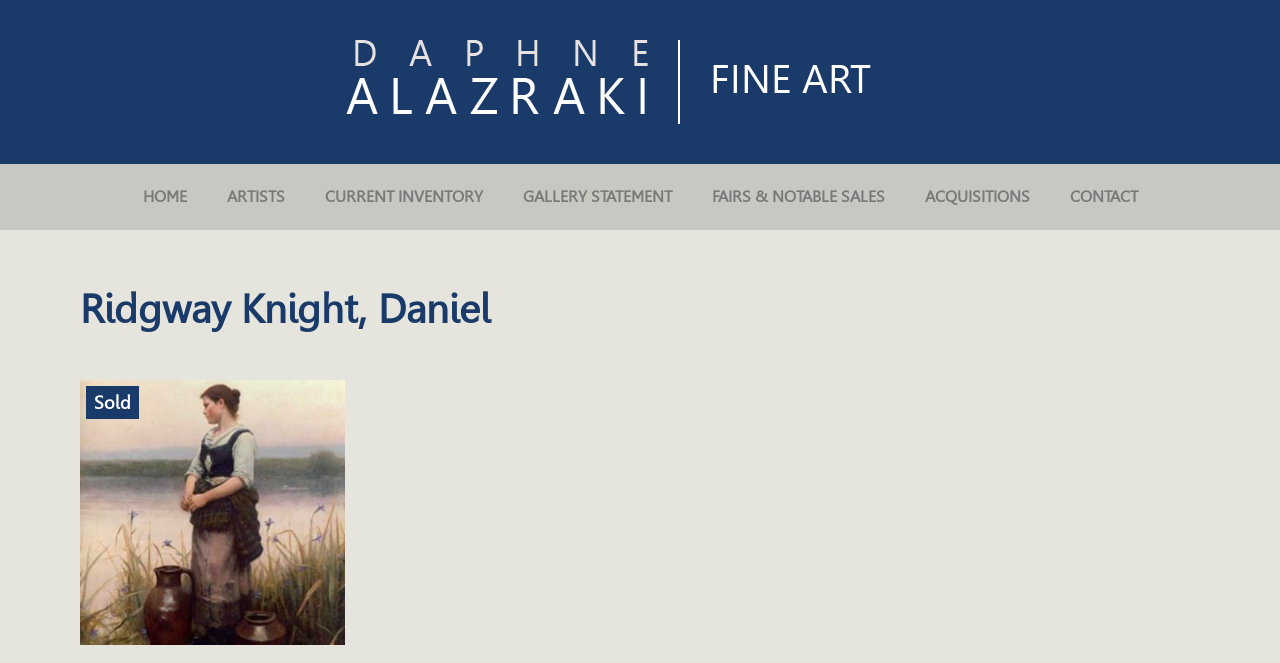Give the bounding box coordinates for this UI element: "FAIRS & NOTABLE SALES". The coordinates should be four float numbers between 0 and 1, arranged as [left, top, right, bottom].

[0.54, 0.263, 0.707, 0.332]